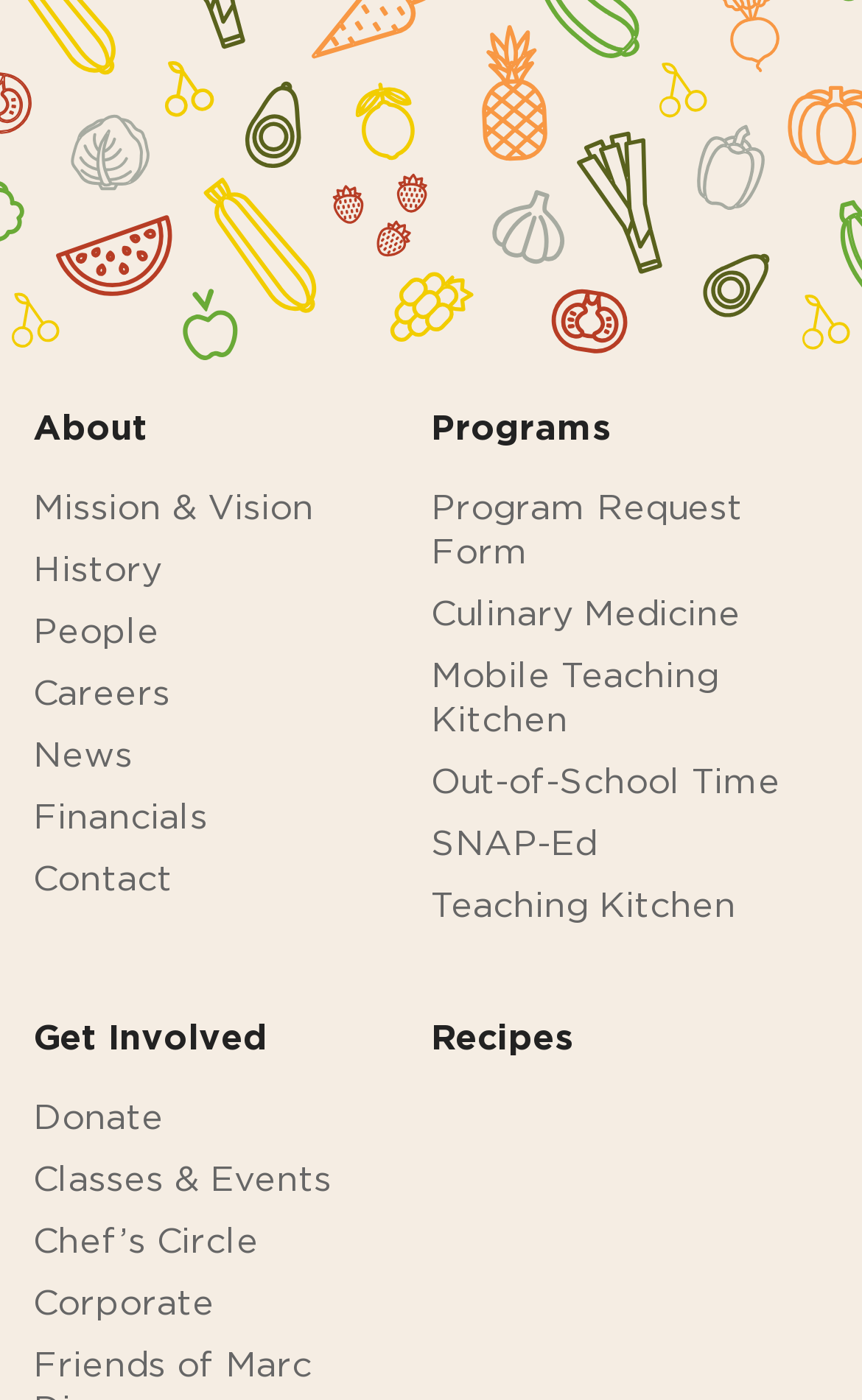Please locate the clickable area by providing the bounding box coordinates to follow this instruction: "explore recipes".

[0.5, 0.728, 0.664, 0.754]